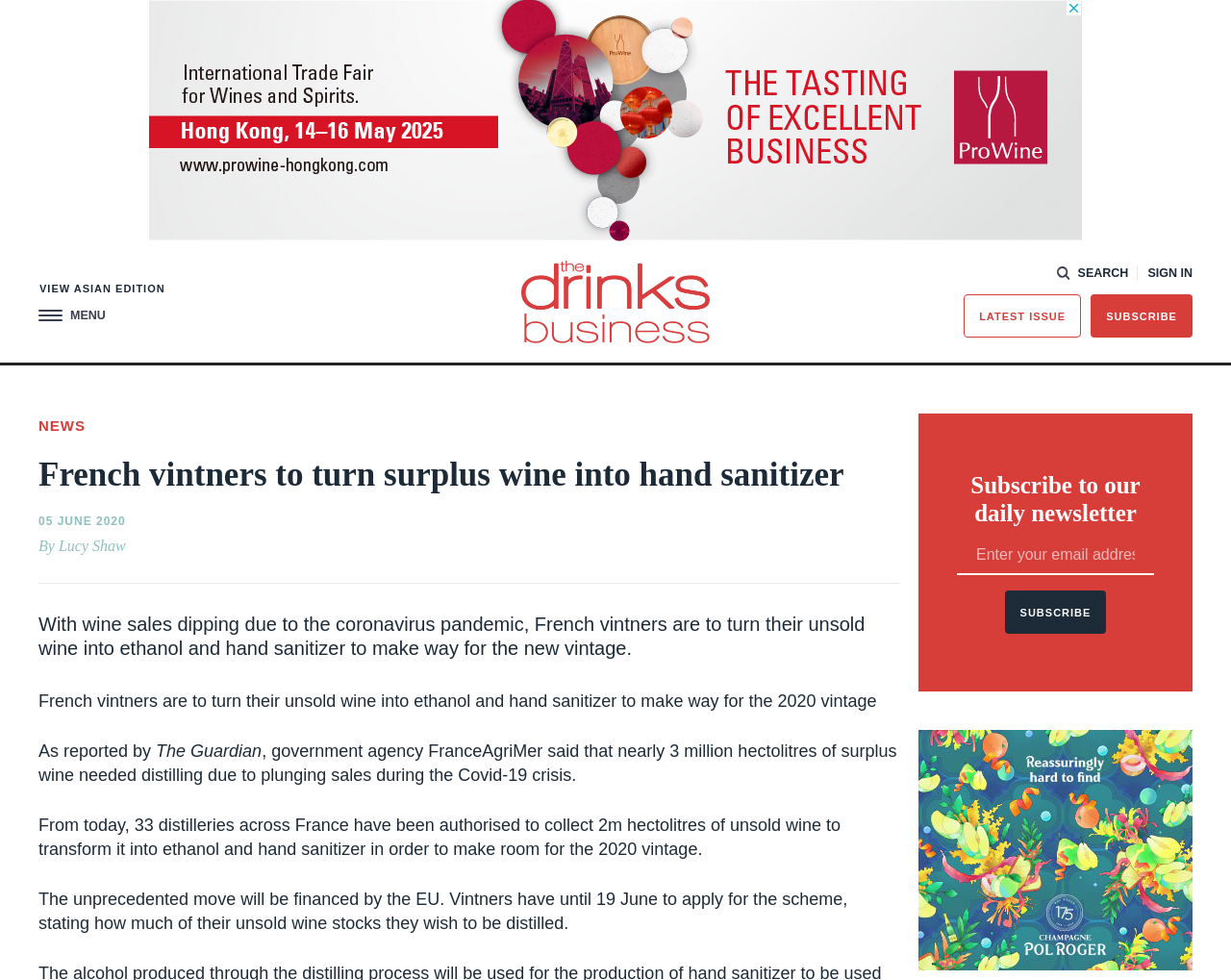Find the bounding box coordinates for the element that must be clicked to complete the instruction: "Search for something". The coordinates should be four float numbers between 0 and 1, indicated as [left, top, right, bottom].

[0.031, 0.142, 0.969, 0.221]